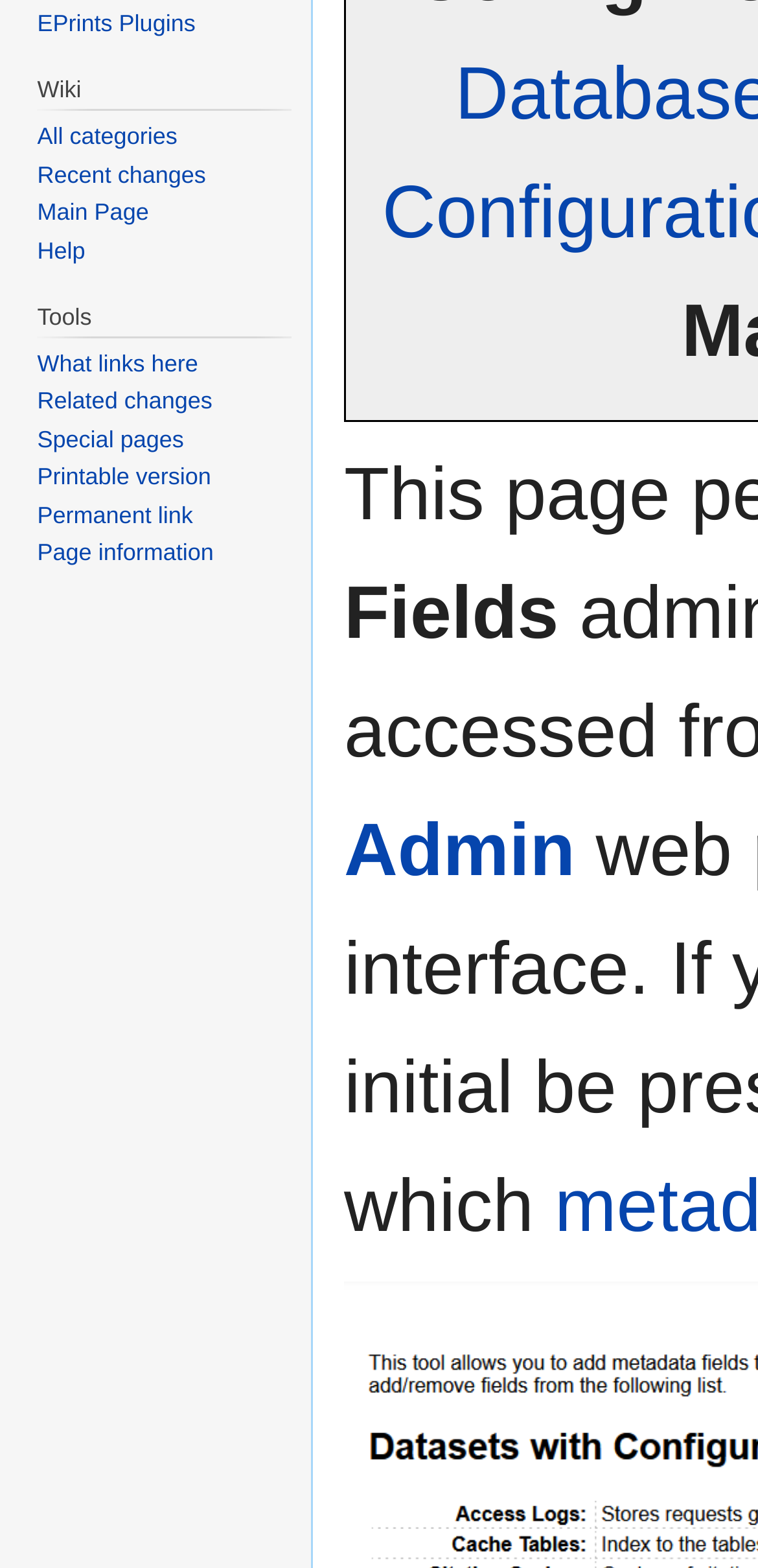Please determine the bounding box coordinates for the UI element described here. Use the format (top-left x, top-left y, bottom-right x, bottom-right y) with values bounded between 0 and 1: Main Page

[0.049, 0.127, 0.196, 0.144]